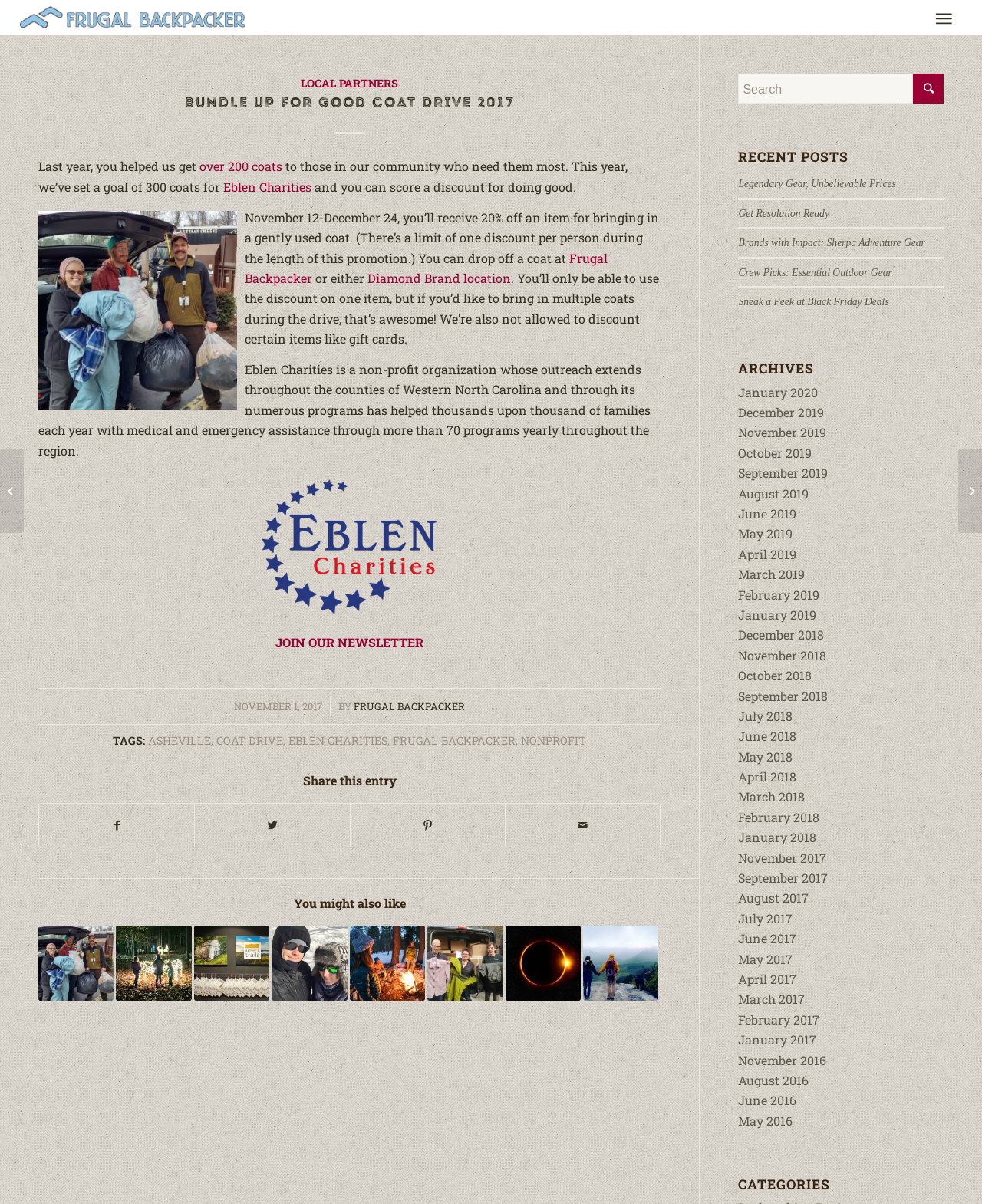Determine the bounding box coordinates for the region that must be clicked to execute the following instruction: "Click on the 'BUNDLE UP FOR GOOD COAT DRIVE 2017' link".

[0.188, 0.078, 0.524, 0.093]